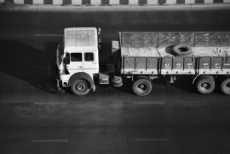Refer to the image and answer the question with as much detail as possible: What is the color scheme of the truck?

The caption states that the truck is shown in black and white, which highlights its robust structure and industrial design.